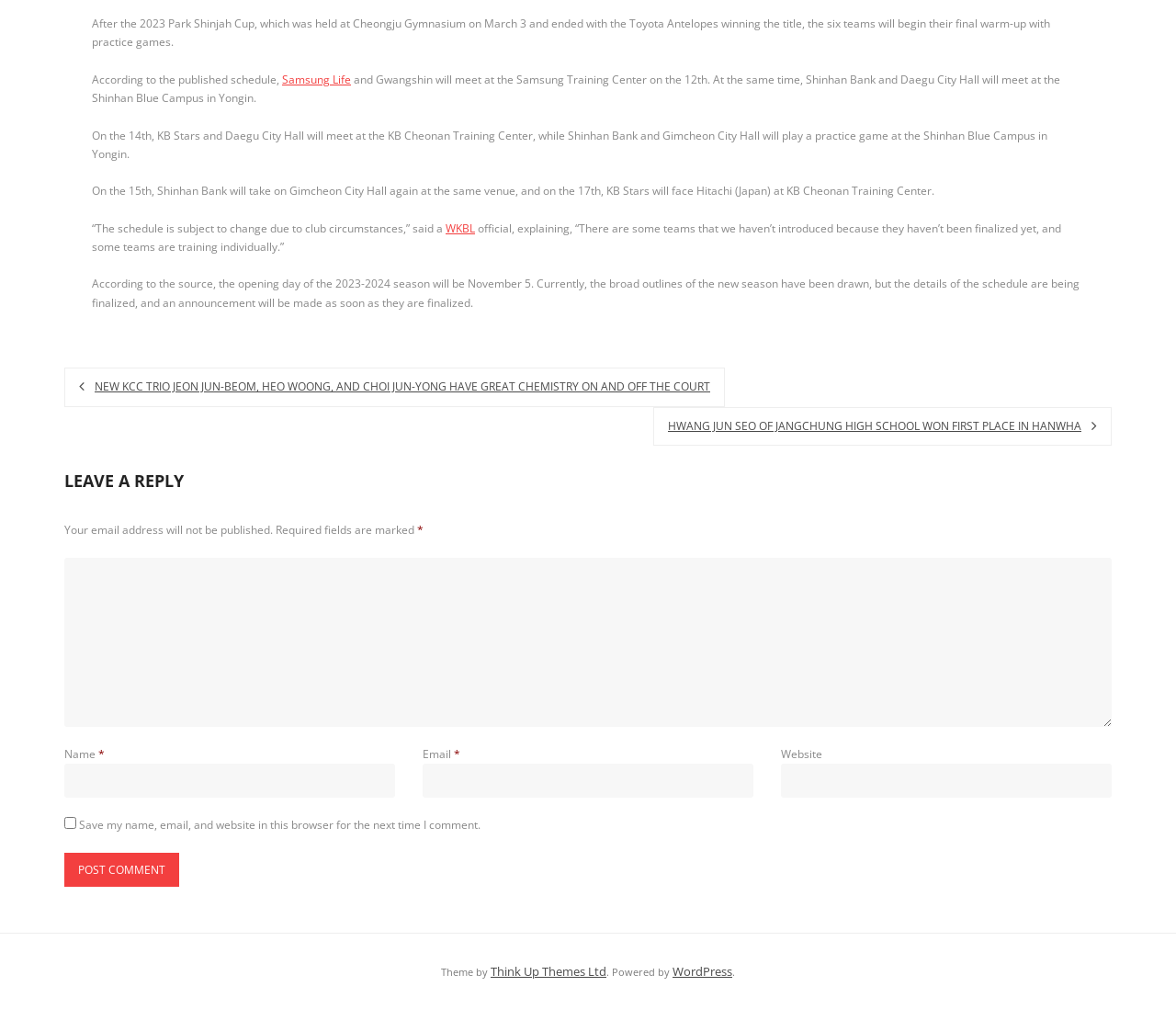Using the element description: "WordPress", determine the bounding box coordinates for the specified UI element. The coordinates should be four float numbers between 0 and 1, [left, top, right, bottom].

[0.572, 0.955, 0.623, 0.971]